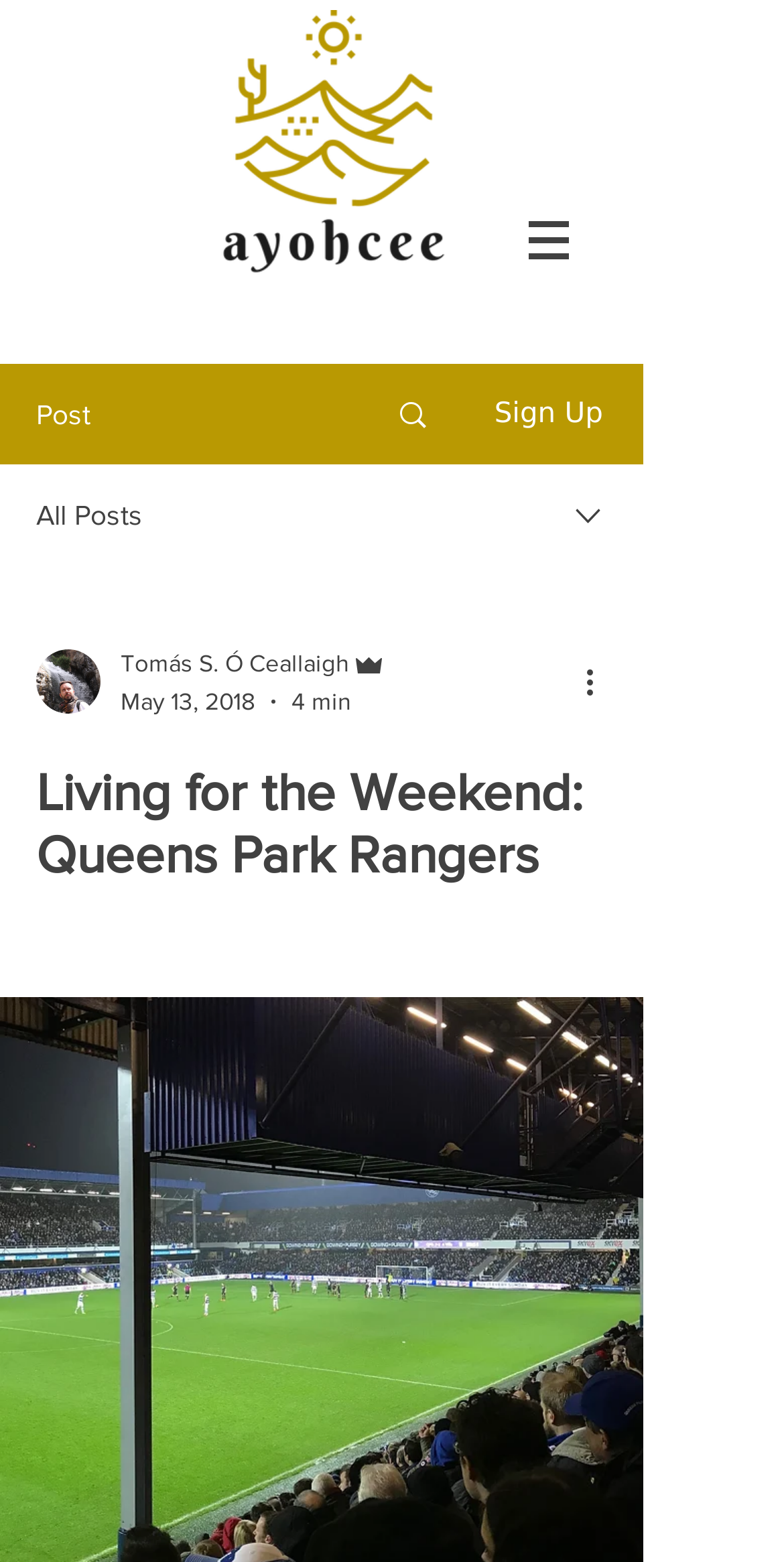Examine the screenshot and answer the question in as much detail as possible: How long does it take to read the article?

I found the reading time information in the combobox section, which specifies that it takes 4 minutes to read the article.